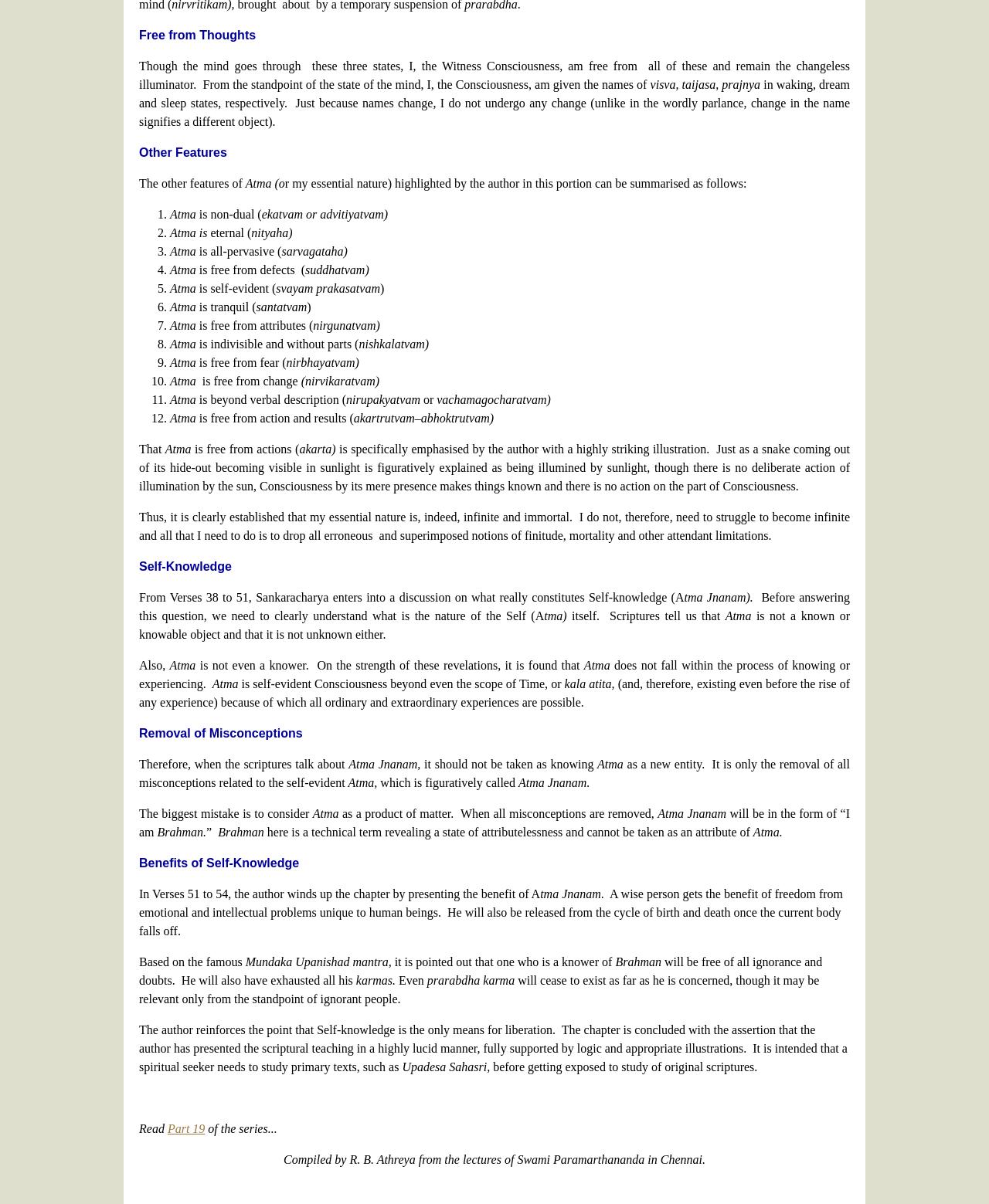Please find the bounding box coordinates (top-left x, top-left y, bottom-right x, bottom-right y) in the screenshot for the UI element described as follows: Part 19

[0.169, 0.932, 0.207, 0.943]